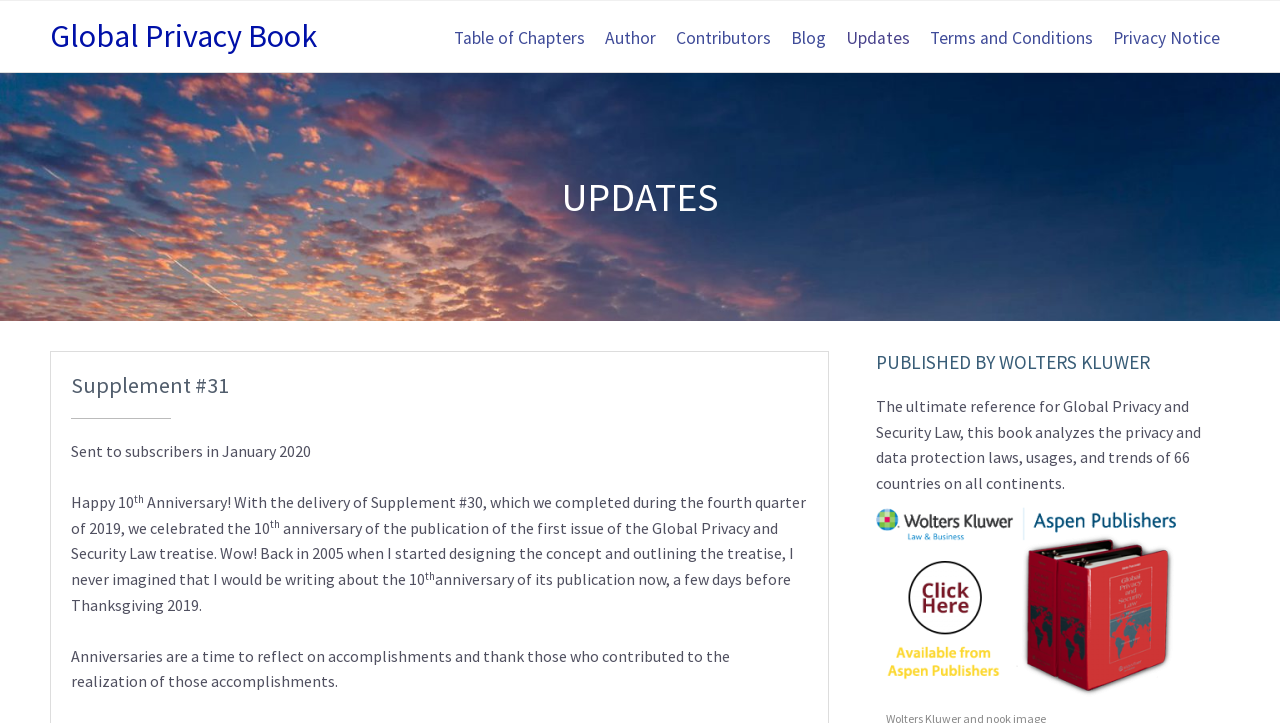Provide a comprehensive description of the webpage.

The webpage is titled "Updates – Page 2 – Global Privacy Book" and appears to be a blog or news page related to the Global Privacy Book. At the top, there is a navigation menu with 8 links, including "Global Privacy Book", "Table of Chapters", "Author", "Contributors", "Blog", "Updates", "Terms and Conditions", and "Privacy Notice". 

Below the navigation menu, there is a heading "UPDATES" followed by a subheading "Supplement #31". The subheading has a link to "Supplement #31" and is accompanied by a paragraph of text that mentions it was sent to subscribers in January 2020. 

The main content of the page is a news article or blog post that celebrates the 10th anniversary of the publication of the first issue of the Global Privacy and Security Law treatise. The article is divided into several paragraphs and includes superscript text in some places. 

At the bottom of the page, there is a section with the publisher's information, "PUBLISHED BY WOLTERS KLUWER", and a brief description of the Global Privacy Book. There is also an image with a caption, although the caption is not provided.